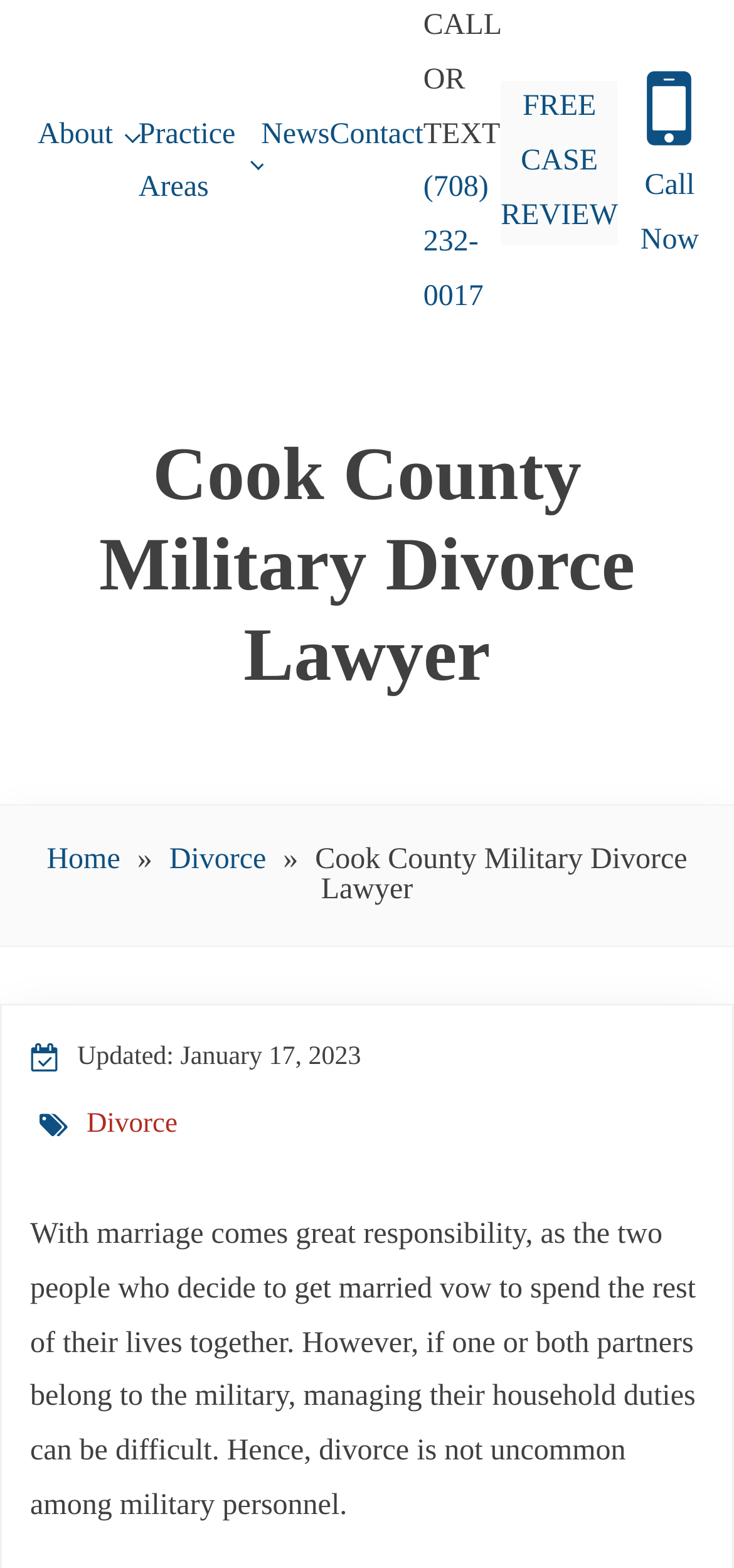Identify the bounding box coordinates for the region of the element that should be clicked to carry out the instruction: "Click on FREE CASE REVIEW". The bounding box coordinates should be four float numbers between 0 and 1, i.e., [left, top, right, bottom].

[0.682, 0.058, 0.842, 0.147]